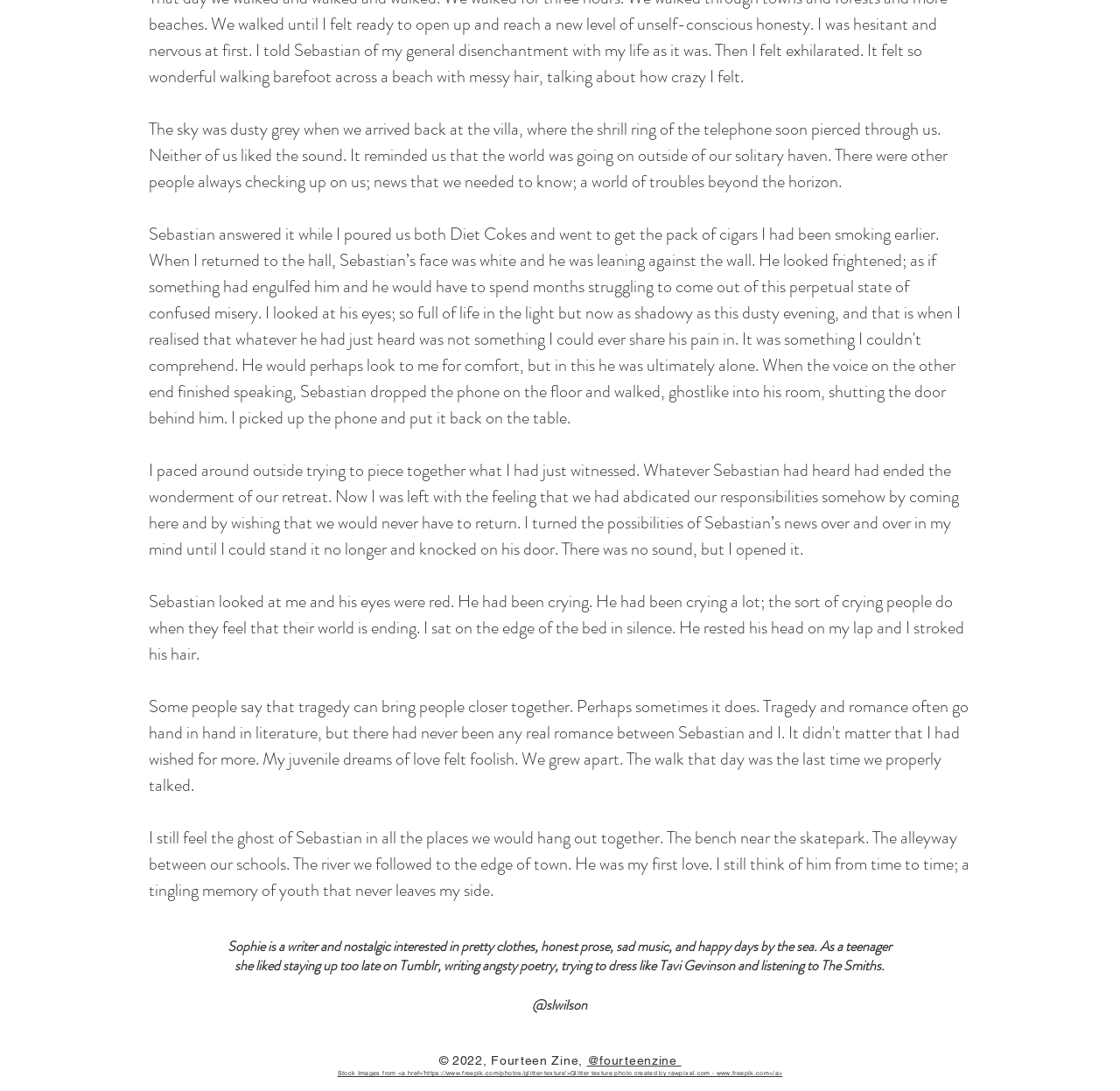Provide your answer in one word or a succinct phrase for the question: 
What is the author's social media handle?

@slwilson